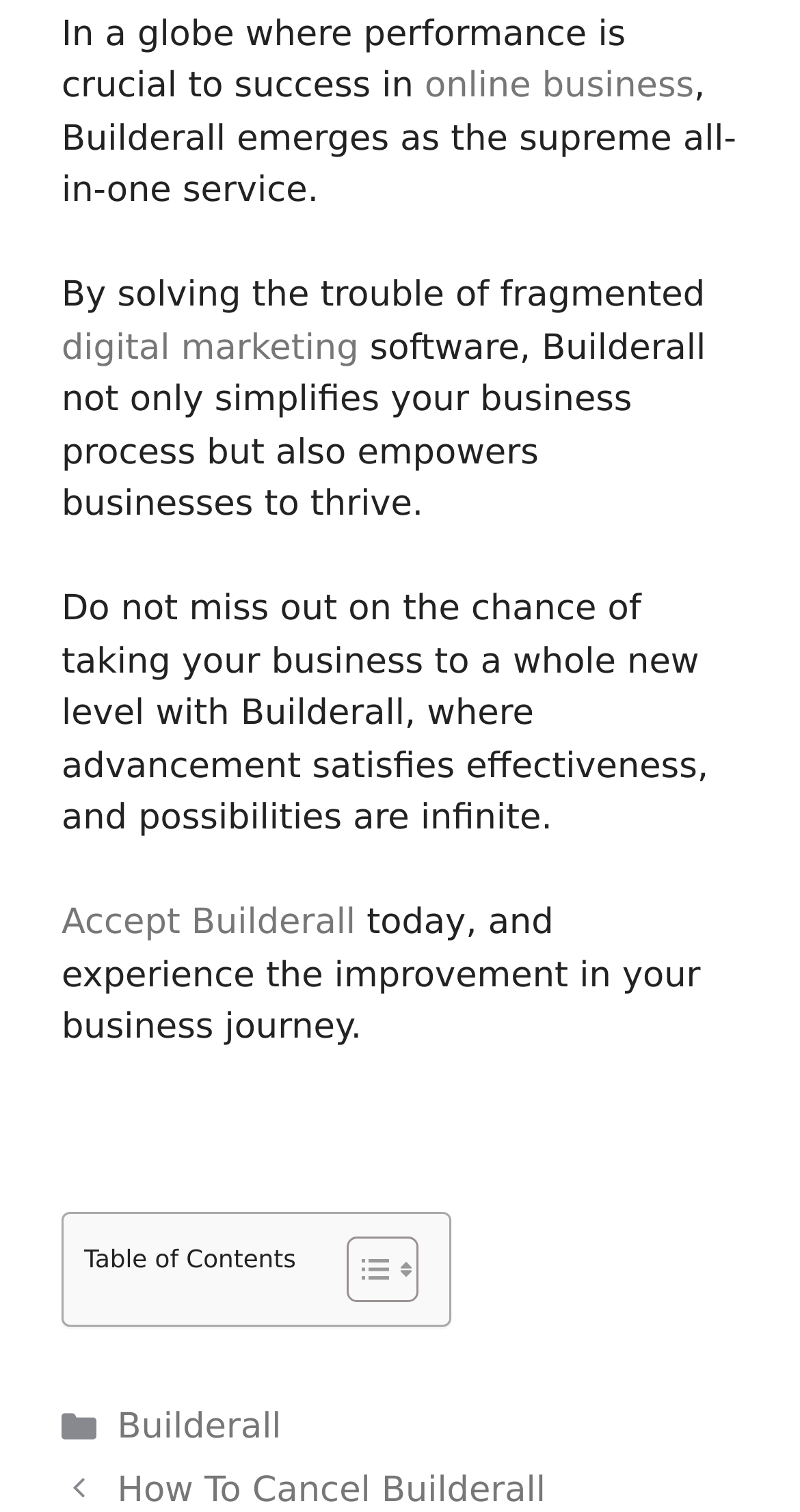What is the main topic of the webpage?
Refer to the screenshot and answer in one word or phrase.

Builderall